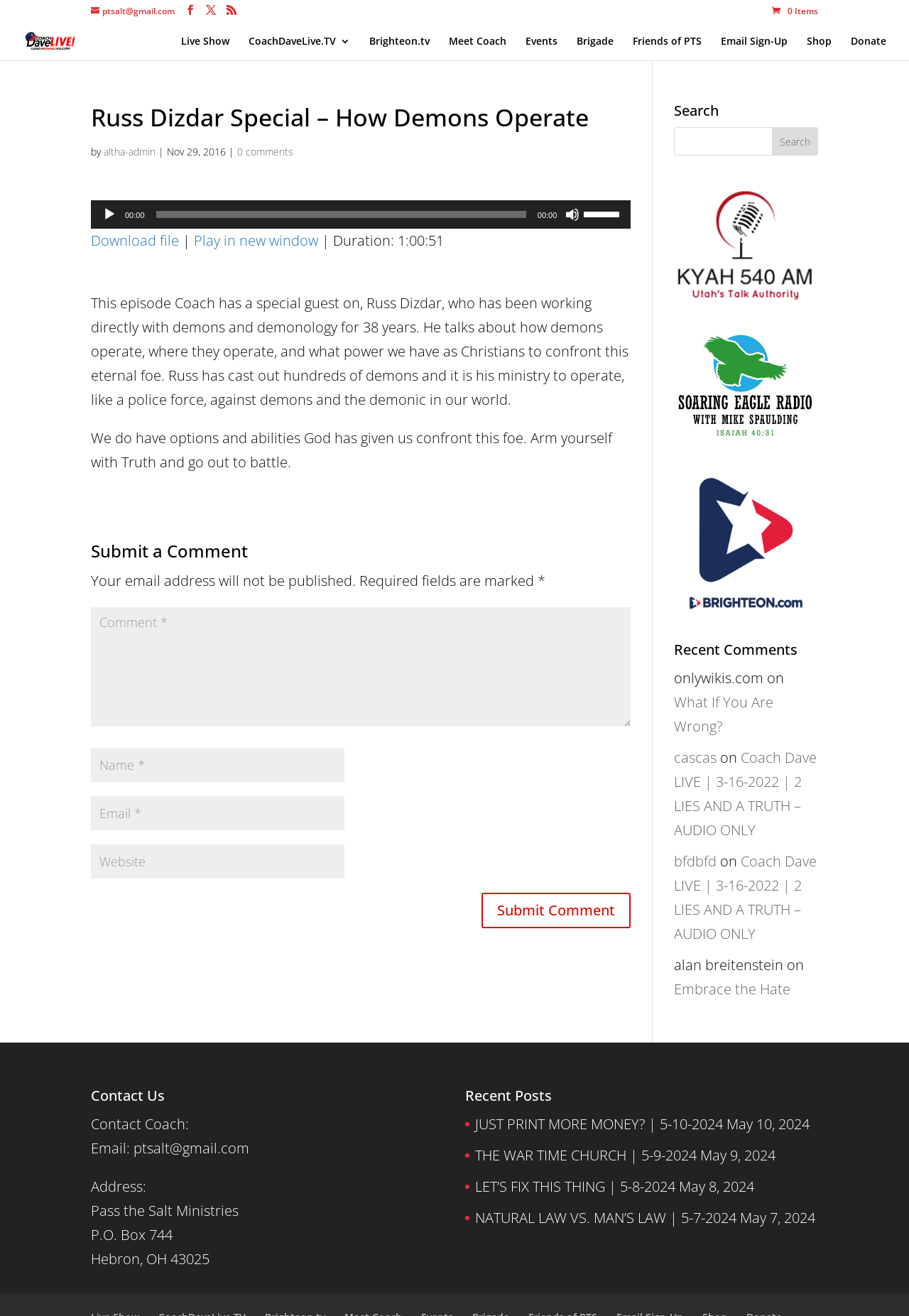Detail the features and information presented on the webpage.

This webpage is about a podcast episode featuring Coach Dave and his special guest, Russ Dizdar, who has been working with demons and demonology for 38 years. The episode is titled "Russ Dizdar Special – How Demons Operate" and is part of the Pass the Salt Ministries series.

At the top of the page, there are several links to social media platforms, email, and other websites. Below these links, there is a heading with the episode title, followed by a brief description of the episode. The description explains that Russ Dizdar talks about how demons operate, where they operate, and the power Christians have to confront them.

To the right of the episode description, there is an audio player with controls to play, pause, and adjust the volume. Below the audio player, there are links to download the file or play it in a new window, as well as information about the episode's duration.

The main content of the page is divided into two columns. The left column contains the episode description, an audio player, and a section for submitting comments. The right column has a search bar, recent comments, and a section for recent posts.

In the comment submission section, there are fields to enter a name, email, and website, as well as a text box to write a comment. There is also a button to submit the comment.

The recent comments section lists several comments with links to the original posts. The recent posts section lists several post titles with links to the full articles.

At the bottom of the page, there is a contact section with information on how to reach Coach Dave, including an email address and a physical address.